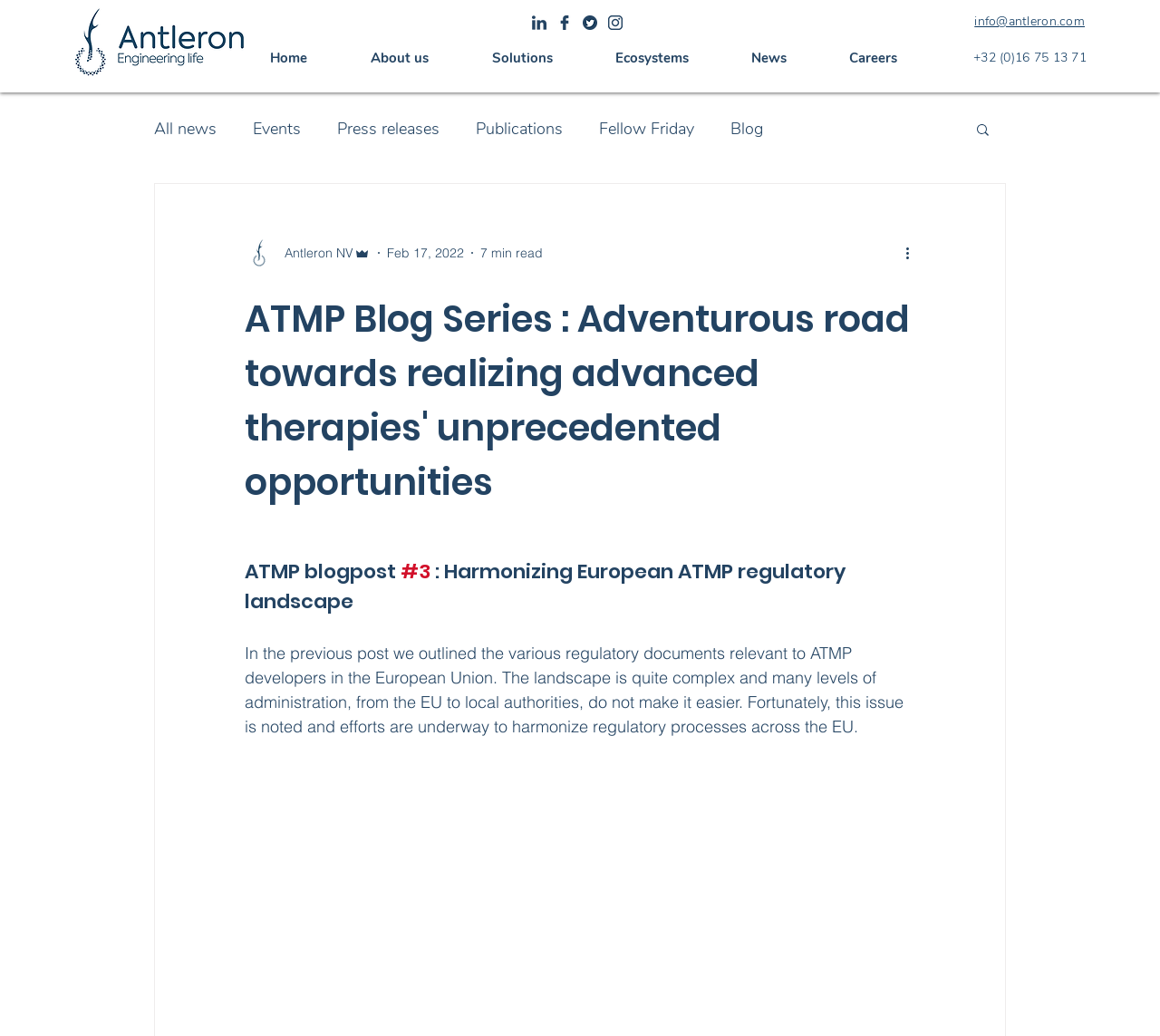Please specify the bounding box coordinates of the clickable section necessary to execute the following command: "Go to the Home page".

[0.217, 0.042, 0.28, 0.07]